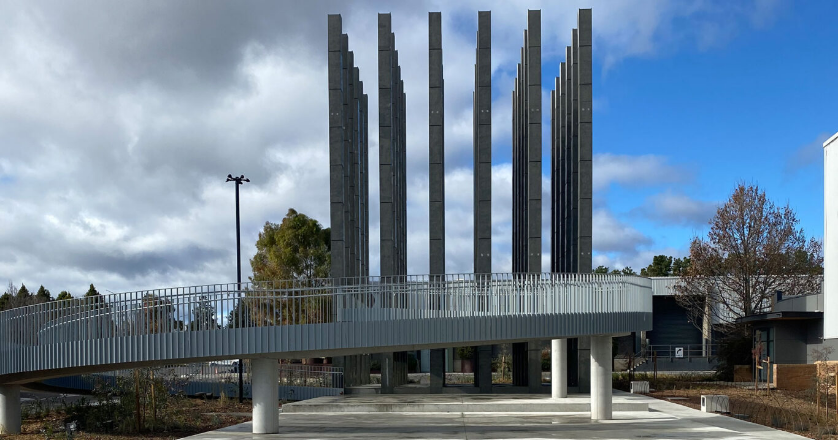Provide an in-depth description of the image you see.

The image features the striking architectural design of the Less Pavilion, characterized by its modern aesthetic. In the foreground, a sleek, curved ramp handrail gracefully bridges the space, providing access to the pavilion. Towering behind it are several vertical metal panels that rise majestically against a backdrop of a partly cloudy blue sky, creating a dynamic interaction between light and shadow. Surrounding the structure, elements of nature are visible with a few trees, further enhancing the pavilion's integration into its environment. This design, completed in 2021, serves as a notable highlight of the site on Dairy Road, symbolizing both functionality and contemporary artistry.